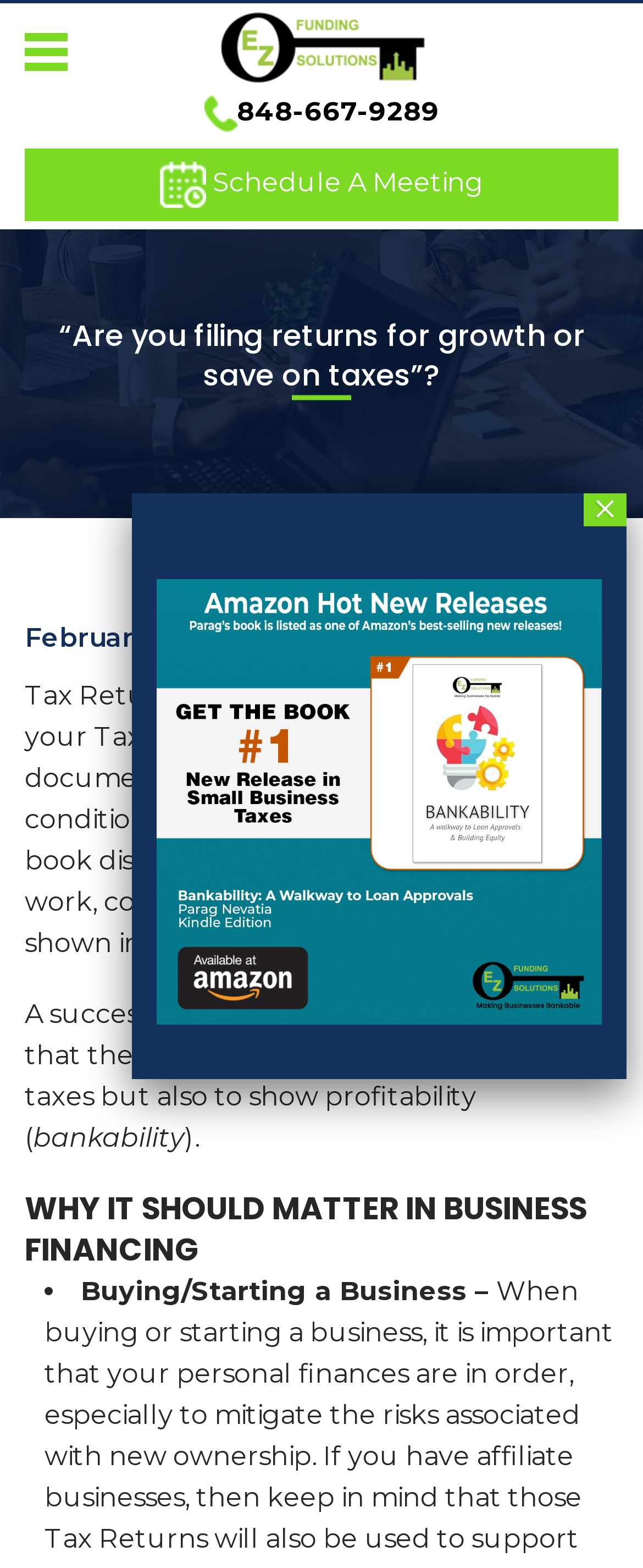Identify the bounding box for the UI element described as: "Schedule A Meeting". Ensure the coordinates are four float numbers between 0 and 1, formatted as [left, top, right, bottom].

[0.038, 0.094, 0.962, 0.141]